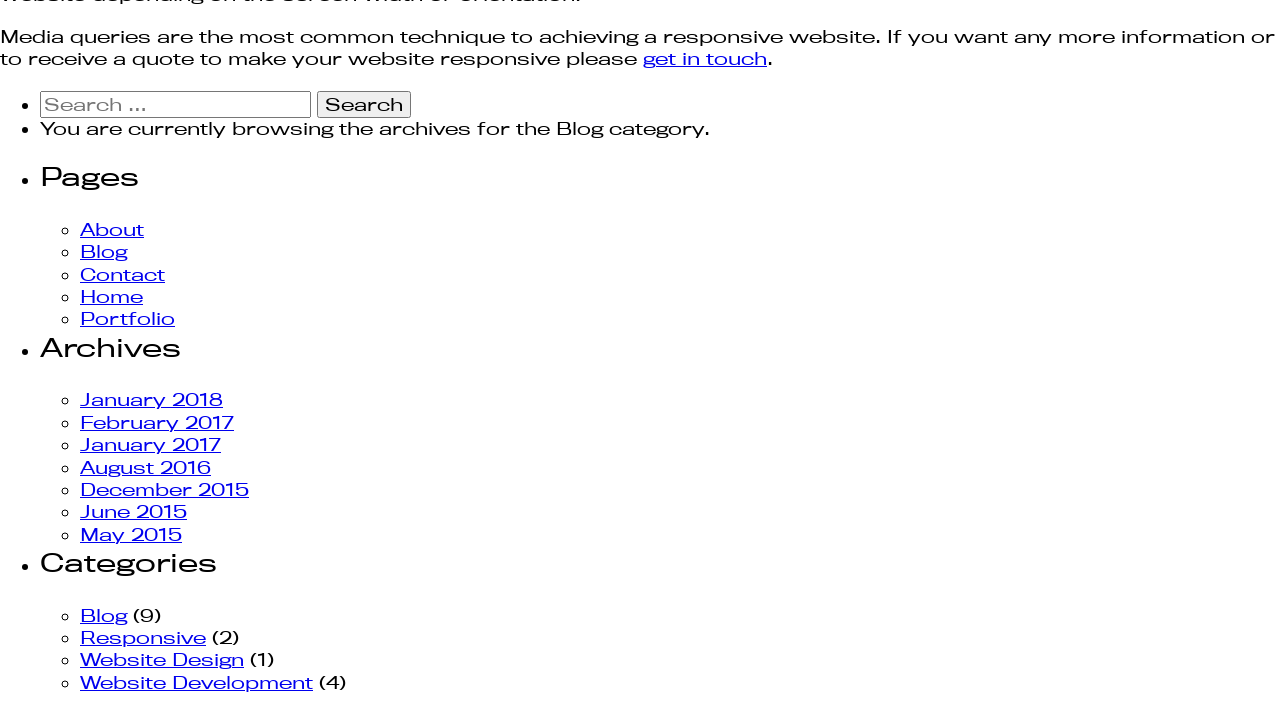What is the current archive category?
Please provide a comprehensive answer to the question based on the webpage screenshot.

The static text 'You are currently browsing the archives for the Blog category.' indicates that the current archive category is 'Blog'.